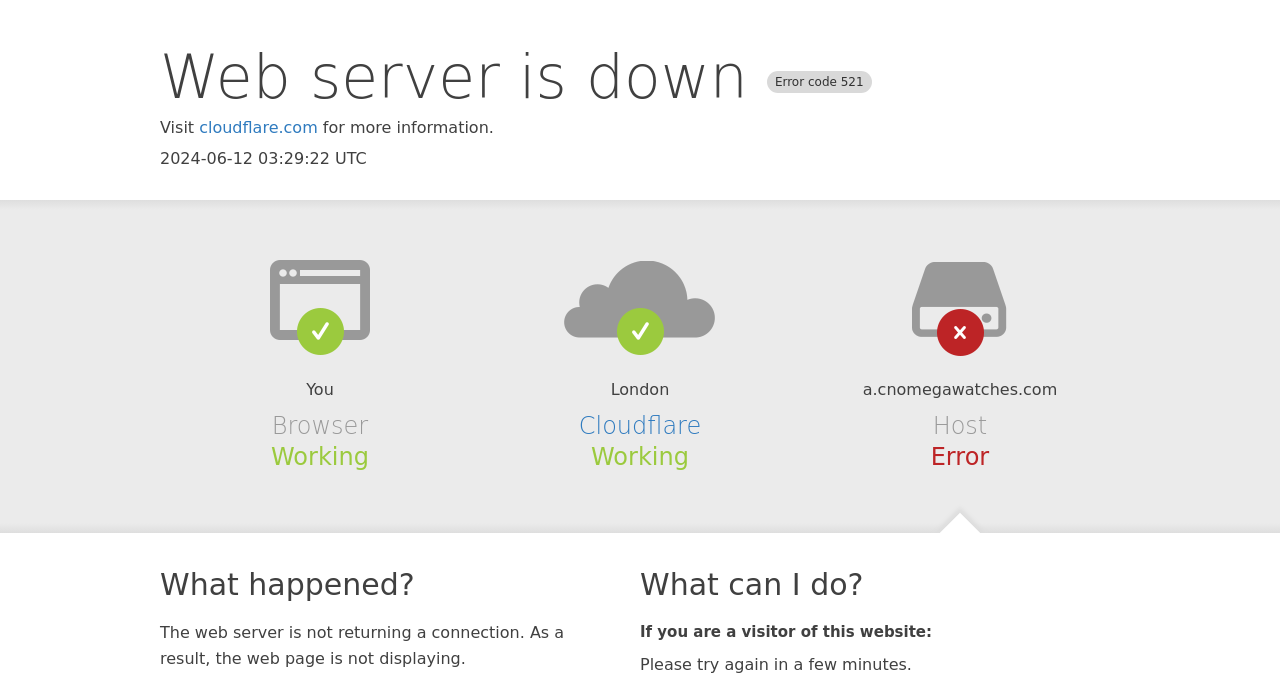Please give a concise answer to this question using a single word or phrase: 
What is the location of the Cloudflare server?

London